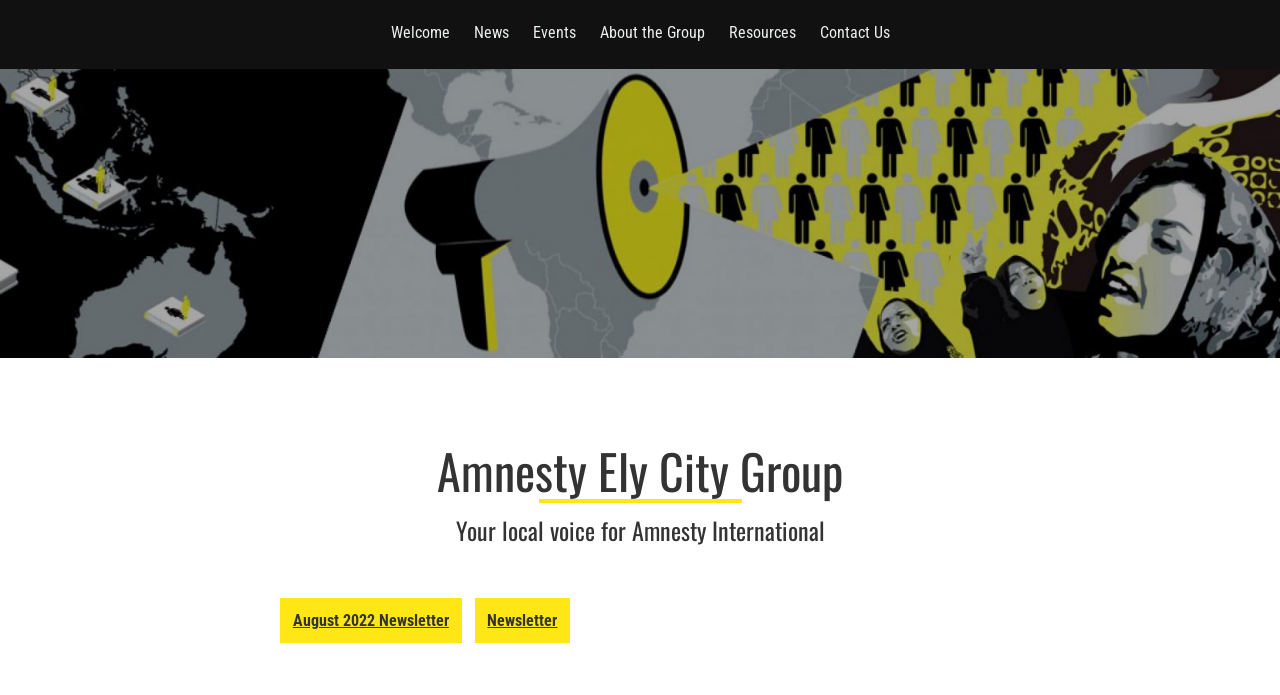Indicate the bounding box coordinates of the element that must be clicked to execute the instruction: "access resources". The coordinates should be given as four float numbers between 0 and 1, i.e., [left, top, right, bottom].

[0.563, 0.023, 0.628, 0.077]